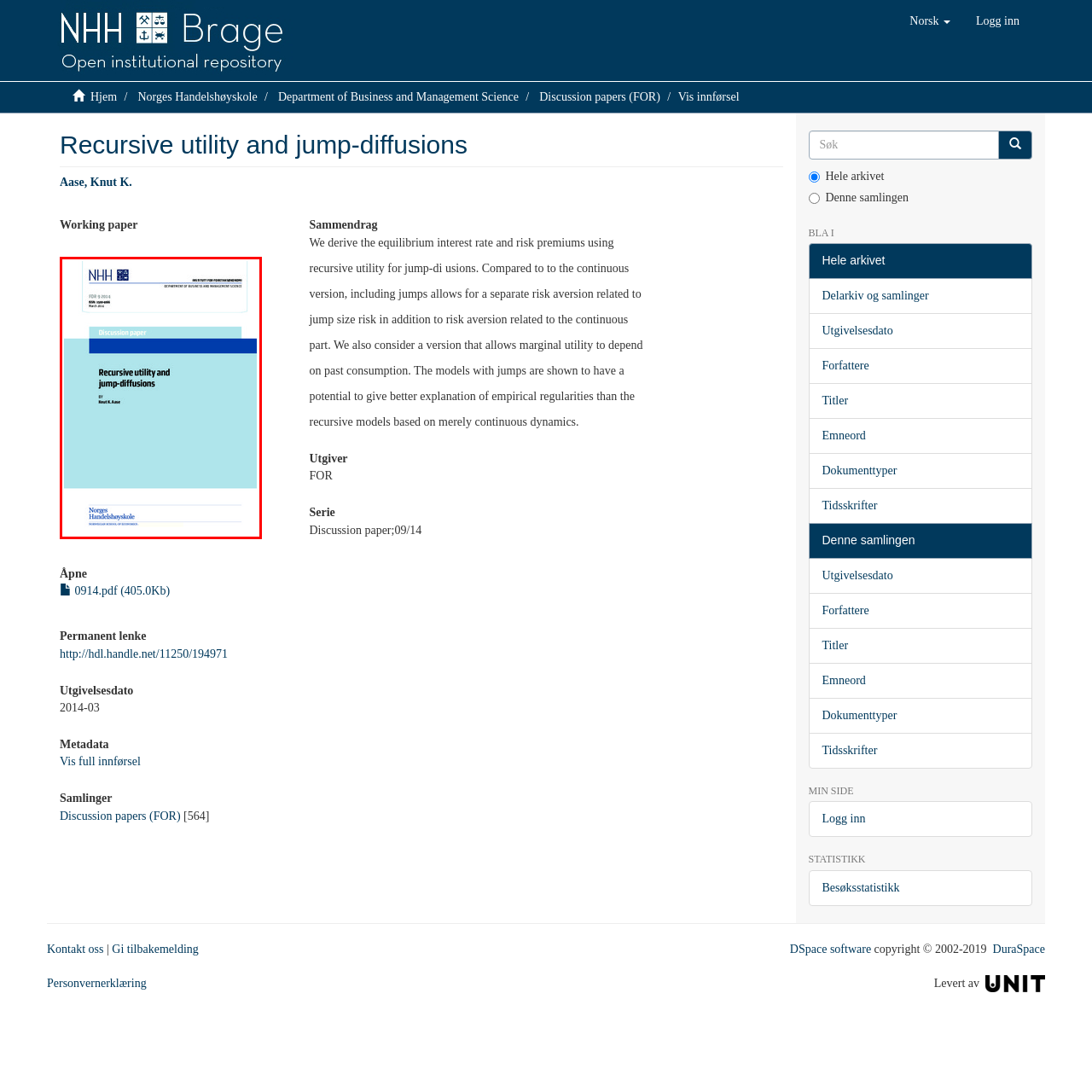Please analyze the image enclosed within the red bounding box and provide a comprehensive answer to the following question based on the image: What is the institutional affiliation of the author?

The institutional affiliation of the author can be found at the top of the image, where the logo of NHH (Norges Handelshøyskole) is displayed. This suggests that the author, Knut K. Aase, is affiliated with NHH.